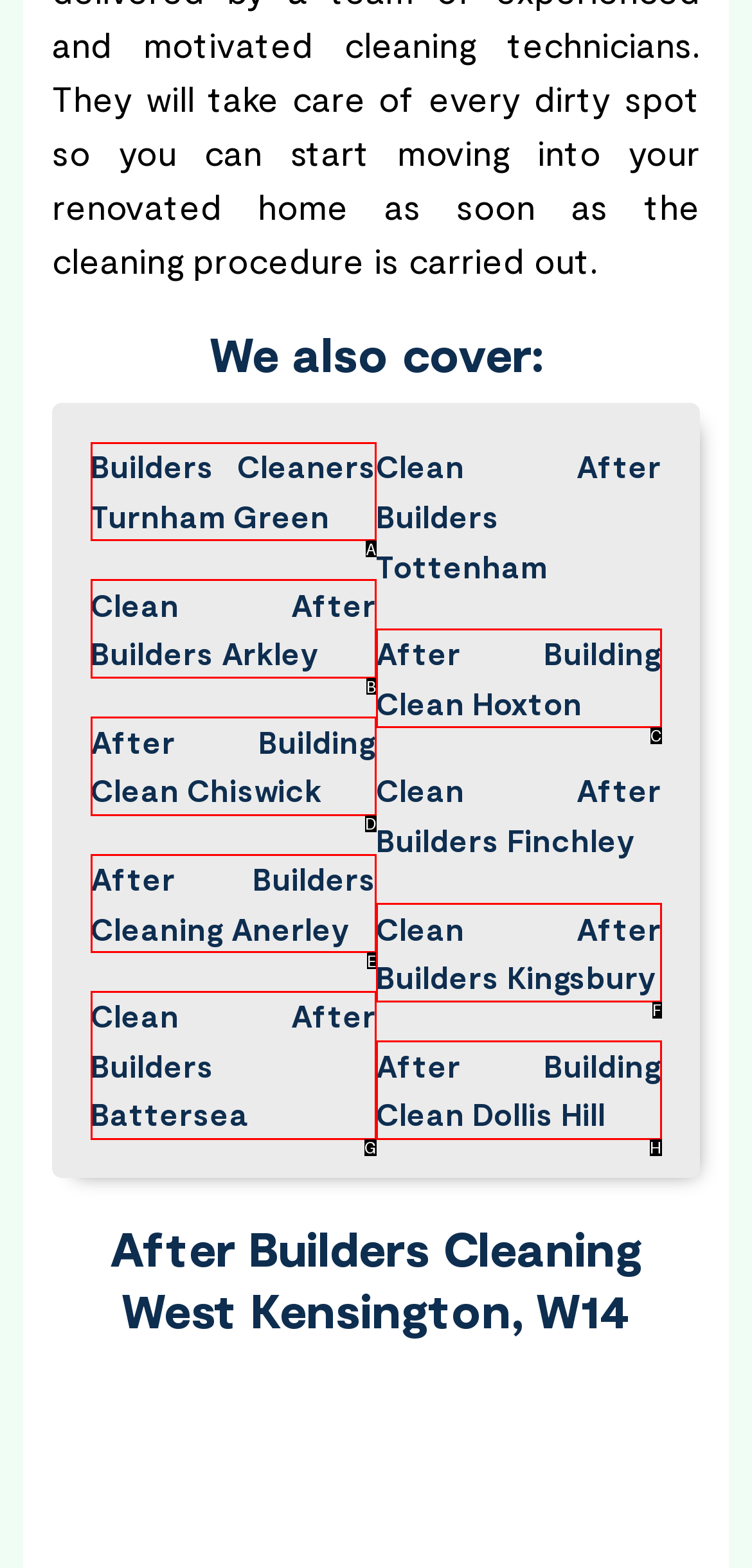Tell me which one HTML element best matches the description: After Building Clean Dollis Hill Answer with the option's letter from the given choices directly.

H